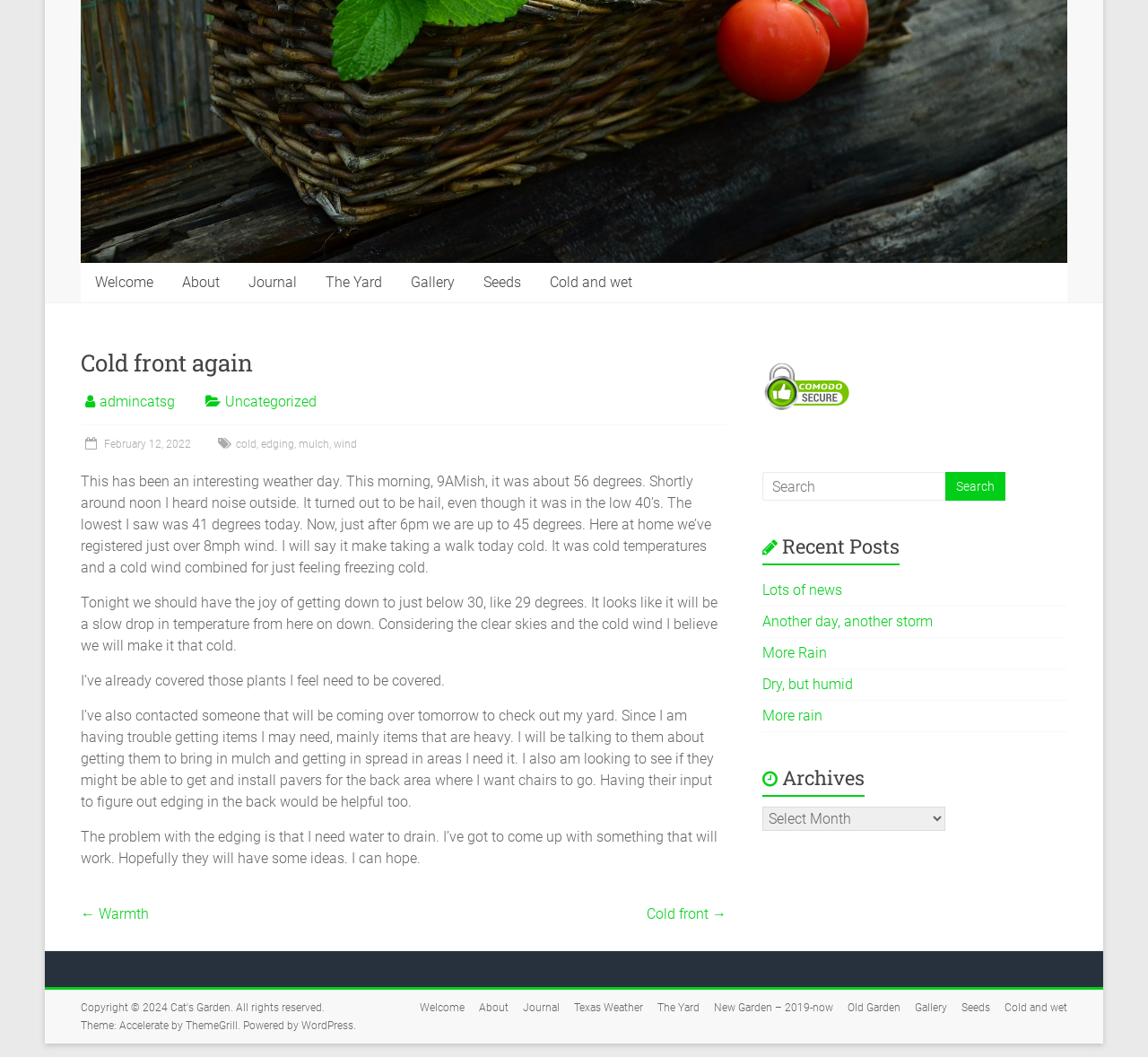From the element description: "Dry, but humid", extract the bounding box coordinates of the UI element. The coordinates should be expressed as four float numbers between 0 and 1, in the order [left, top, right, bottom].

[0.664, 0.639, 0.743, 0.656]